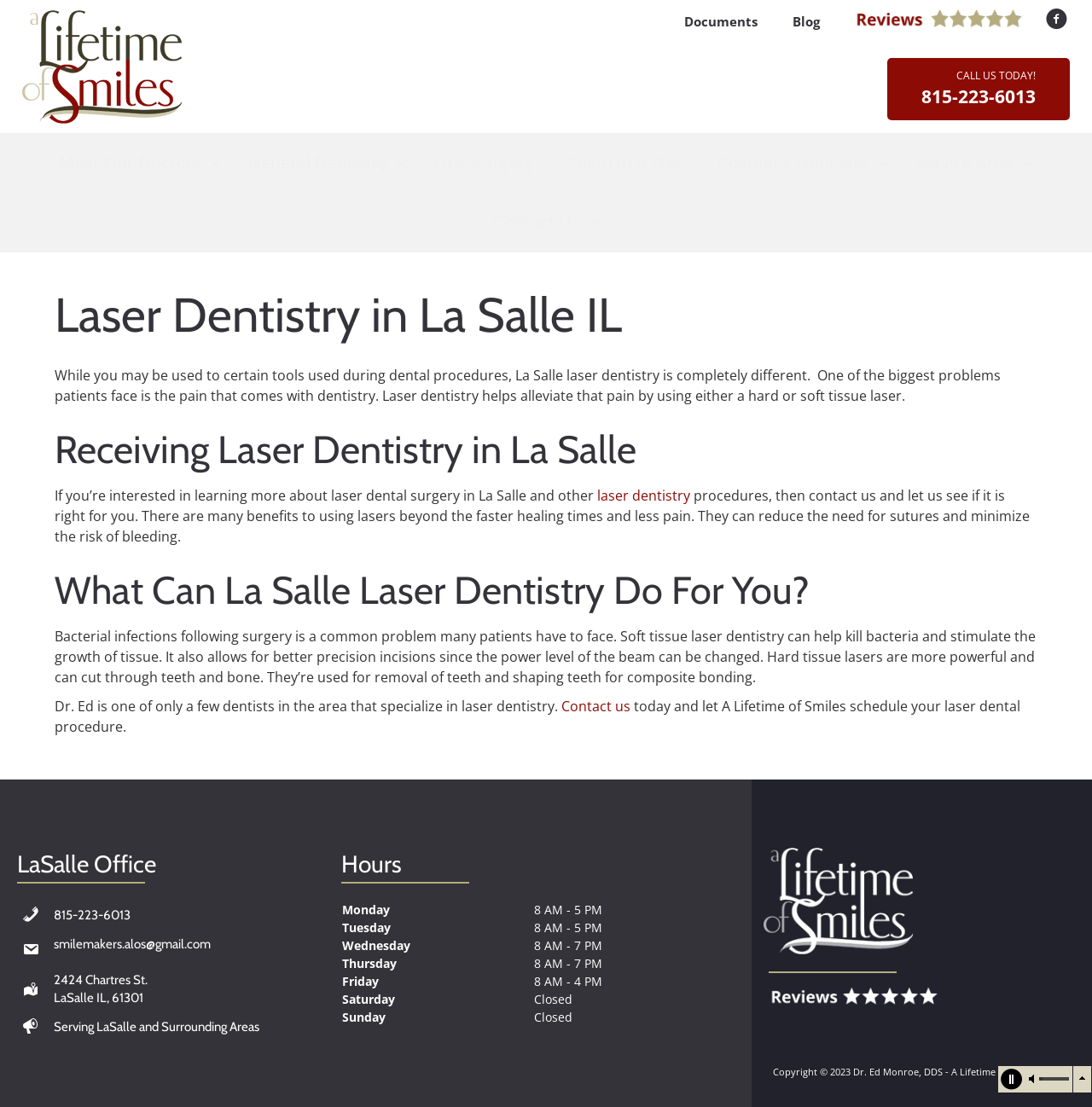Given the description "Service Area", determine the bounding box of the corresponding UI element.

[0.823, 0.12, 0.954, 0.174]